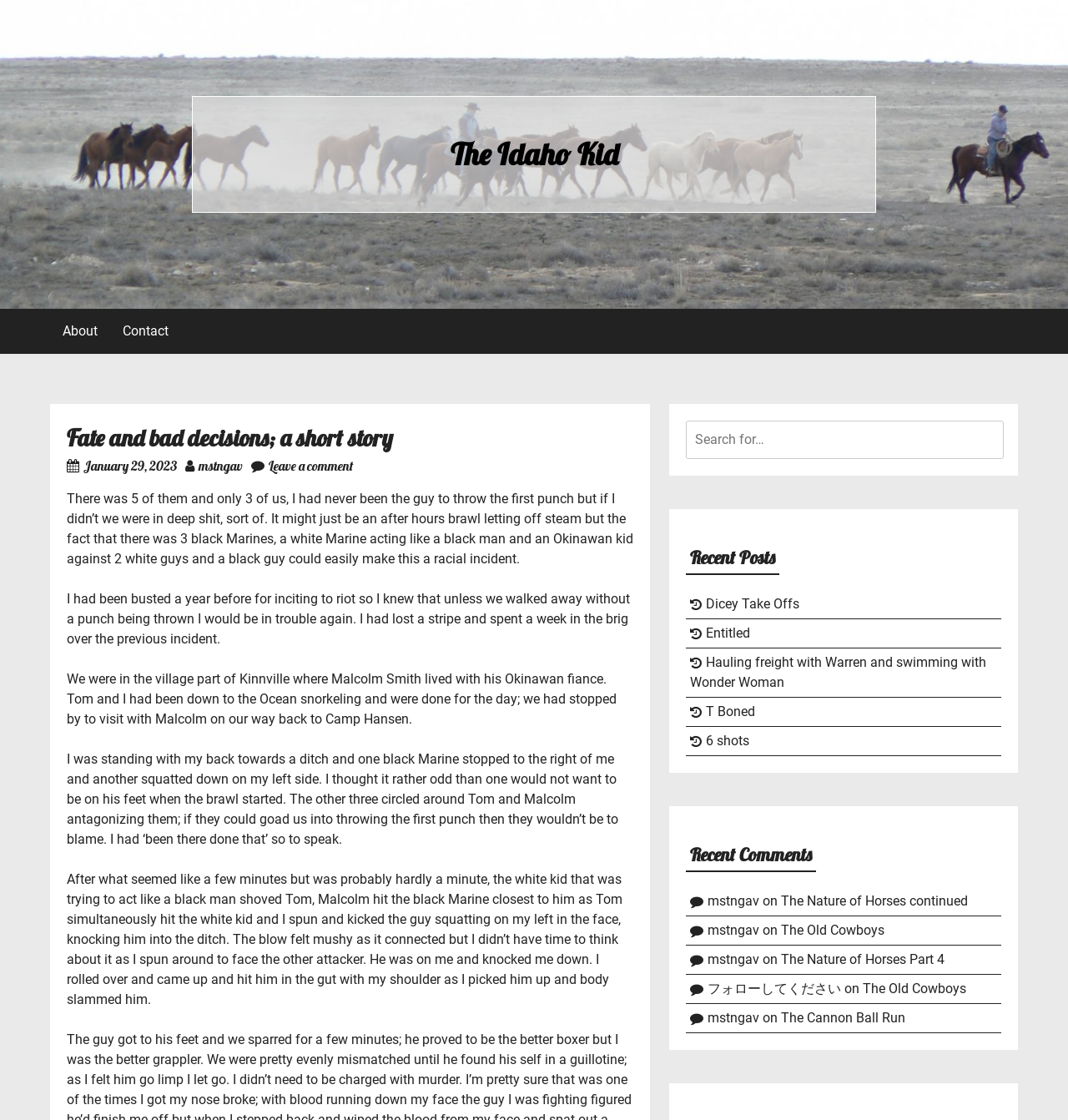What was the author's concern in the brawl?
Please give a detailed and thorough answer to the question, covering all relevant points.

The author was concerned about getting in trouble again because he had been busted a year before for inciting to riot and didn't want to lose another stripe or spend time in the brig.